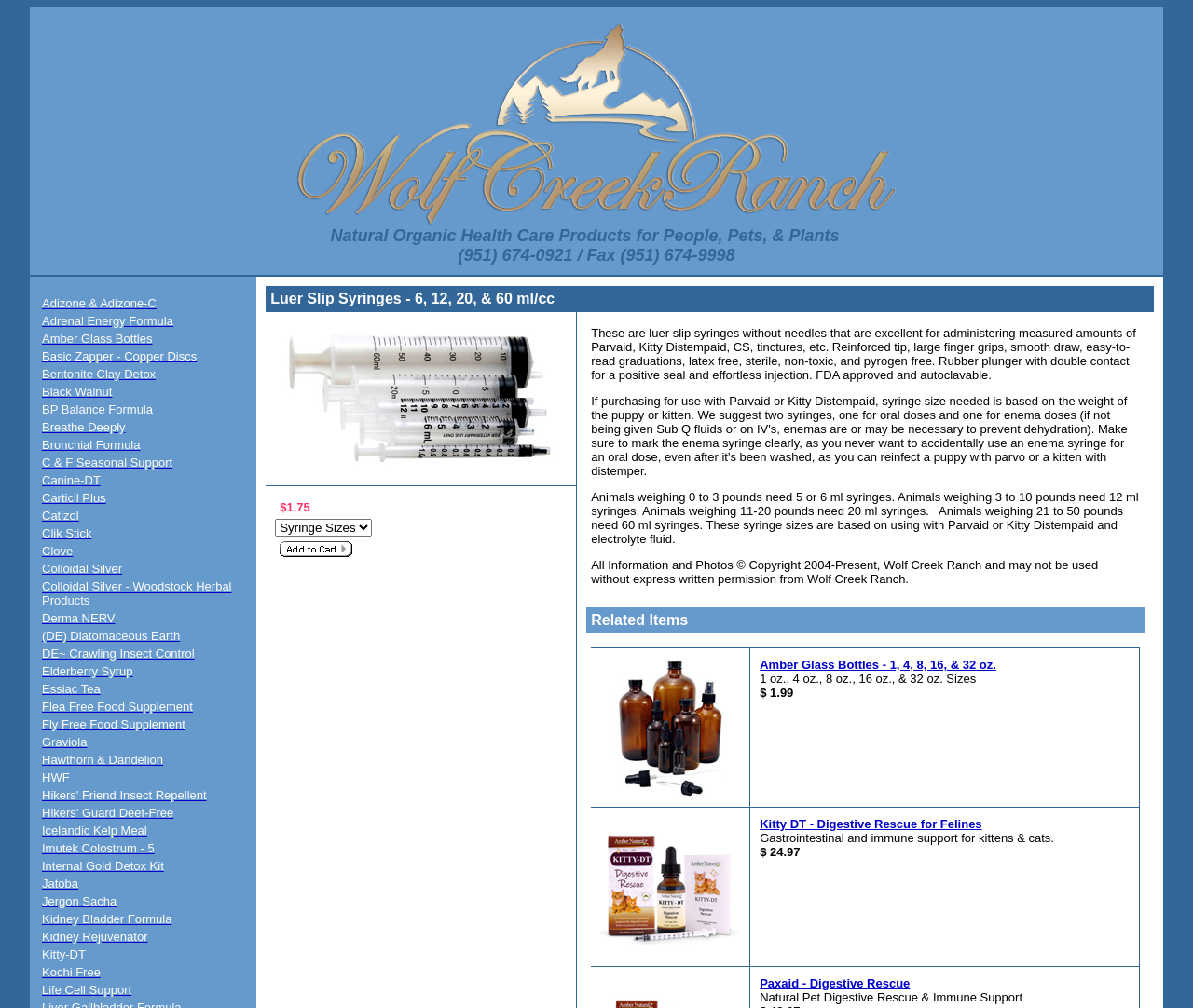Highlight the bounding box coordinates of the element that should be clicked to carry out the following instruction: "click on BP Balance Formula". The coordinates must be given as four float numbers ranging from 0 to 1, i.e., [left, top, right, bottom].

[0.034, 0.398, 0.206, 0.414]